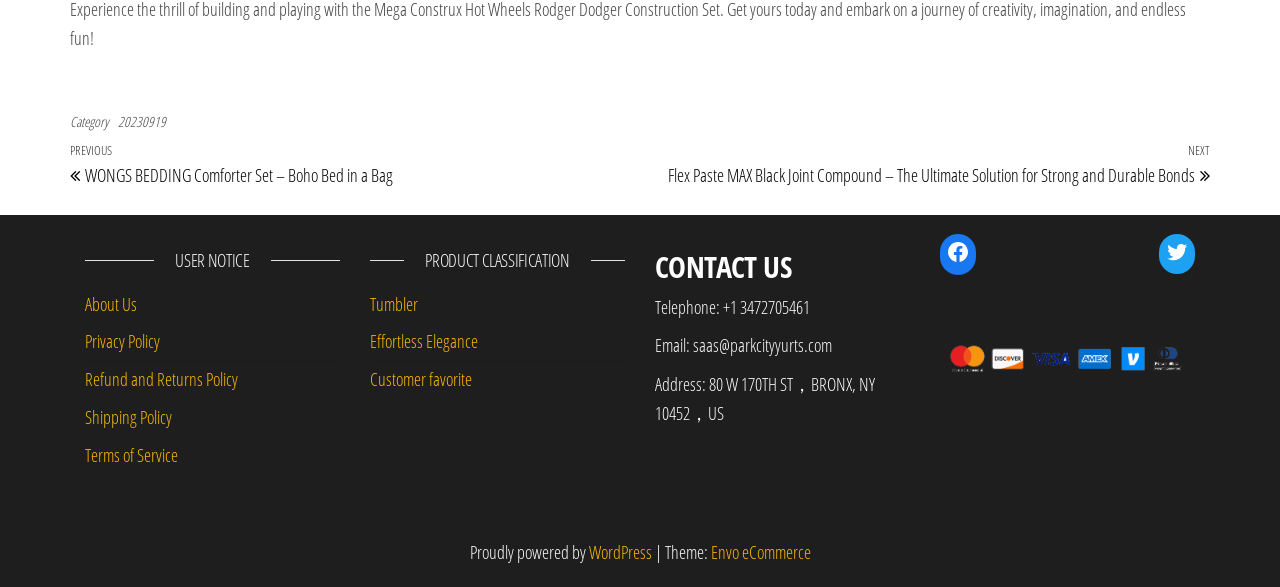Provide the bounding box coordinates for the UI element described in this sentence: "Terms of Service". The coordinates should be four float values between 0 and 1, i.e., [left, top, right, bottom].

[0.066, 0.754, 0.139, 0.795]